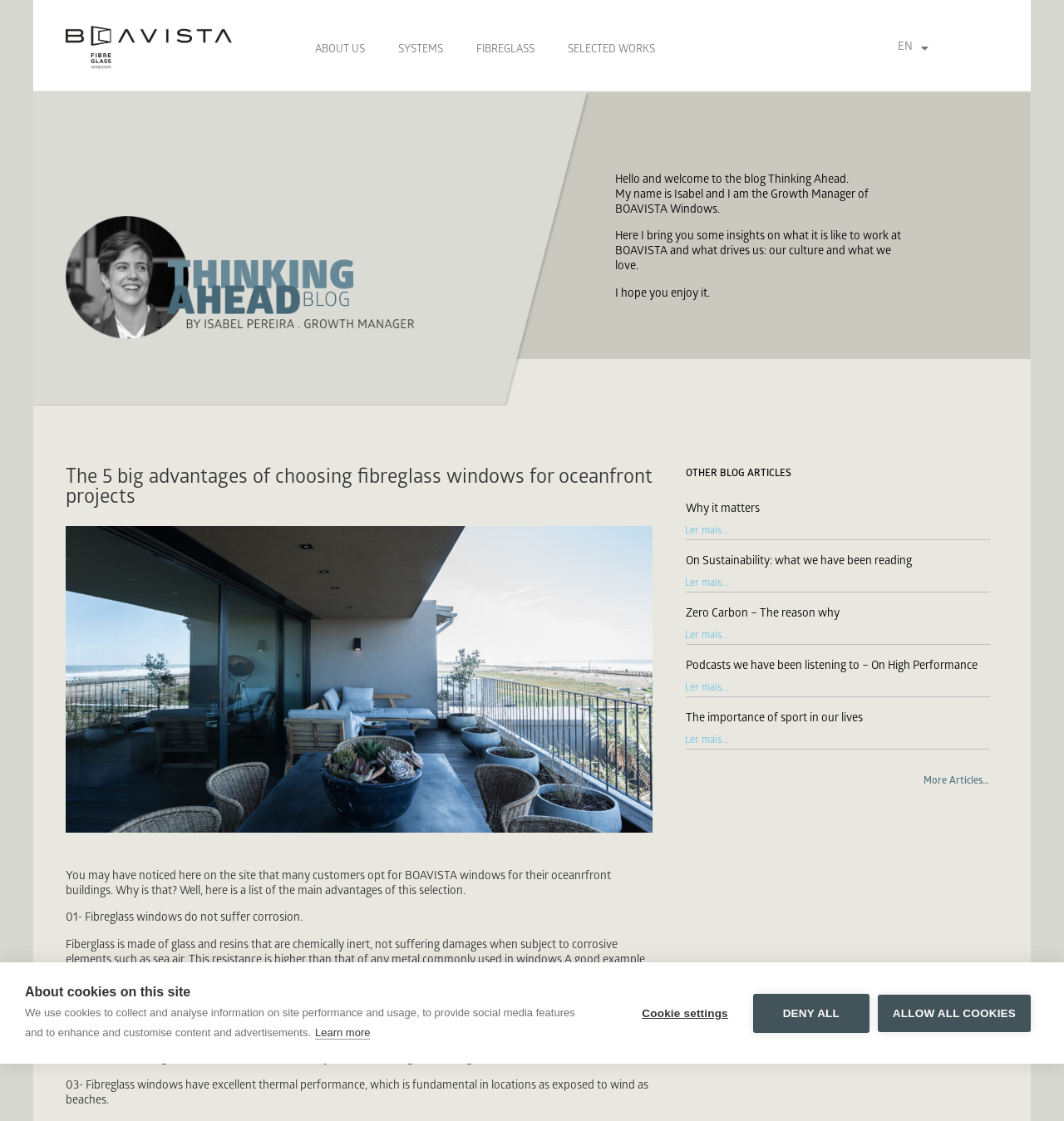Determine the bounding box coordinates of the region I should click to achieve the following instruction: "Click the 'SYSTEMS' link". Ensure the bounding box coordinates are four float numbers between 0 and 1, i.e., [left, top, right, bottom].

[0.358, 0.028, 0.432, 0.062]